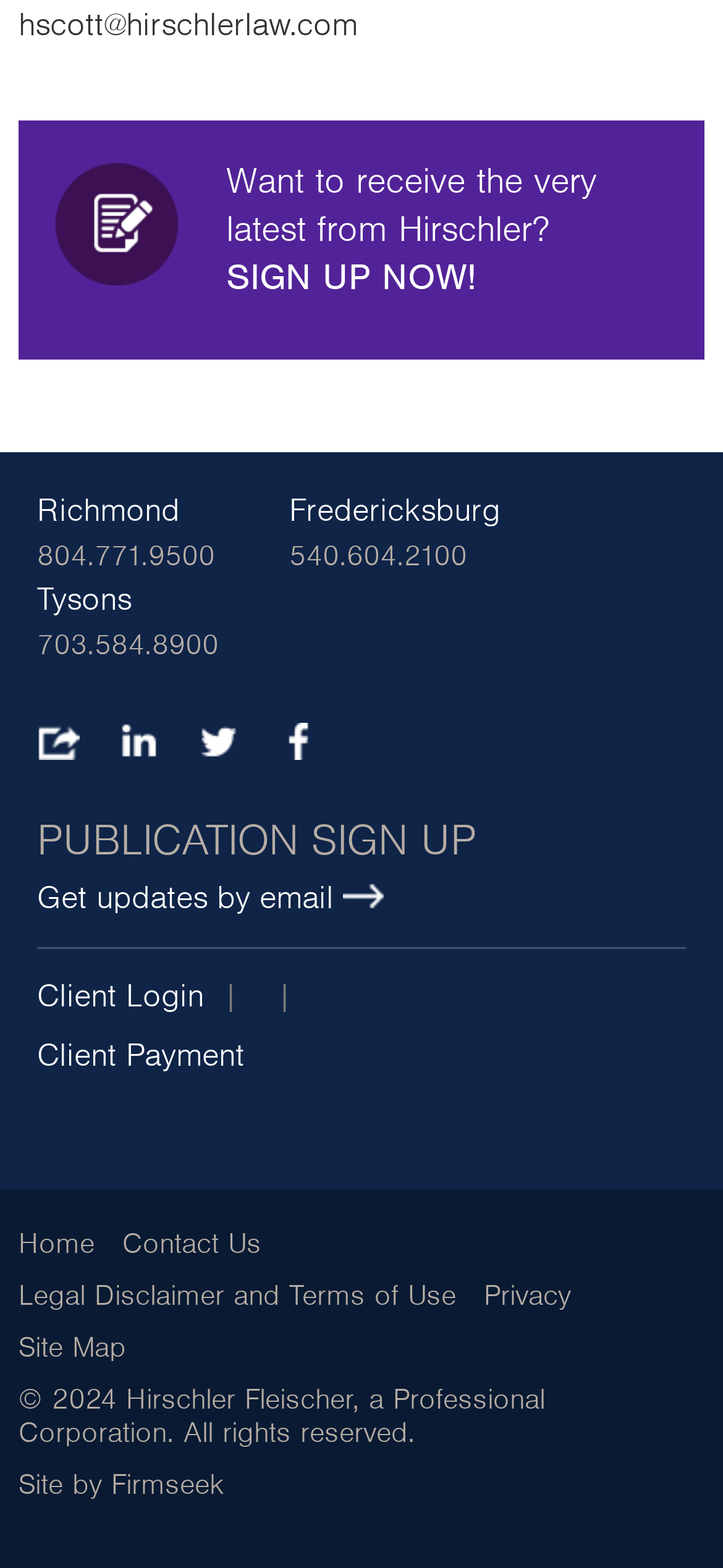Identify the bounding box of the UI element described as follows: "Site Map". Provide the coordinates as four float numbers in the range of 0 to 1 [left, top, right, bottom].

[0.026, 0.849, 0.174, 0.87]